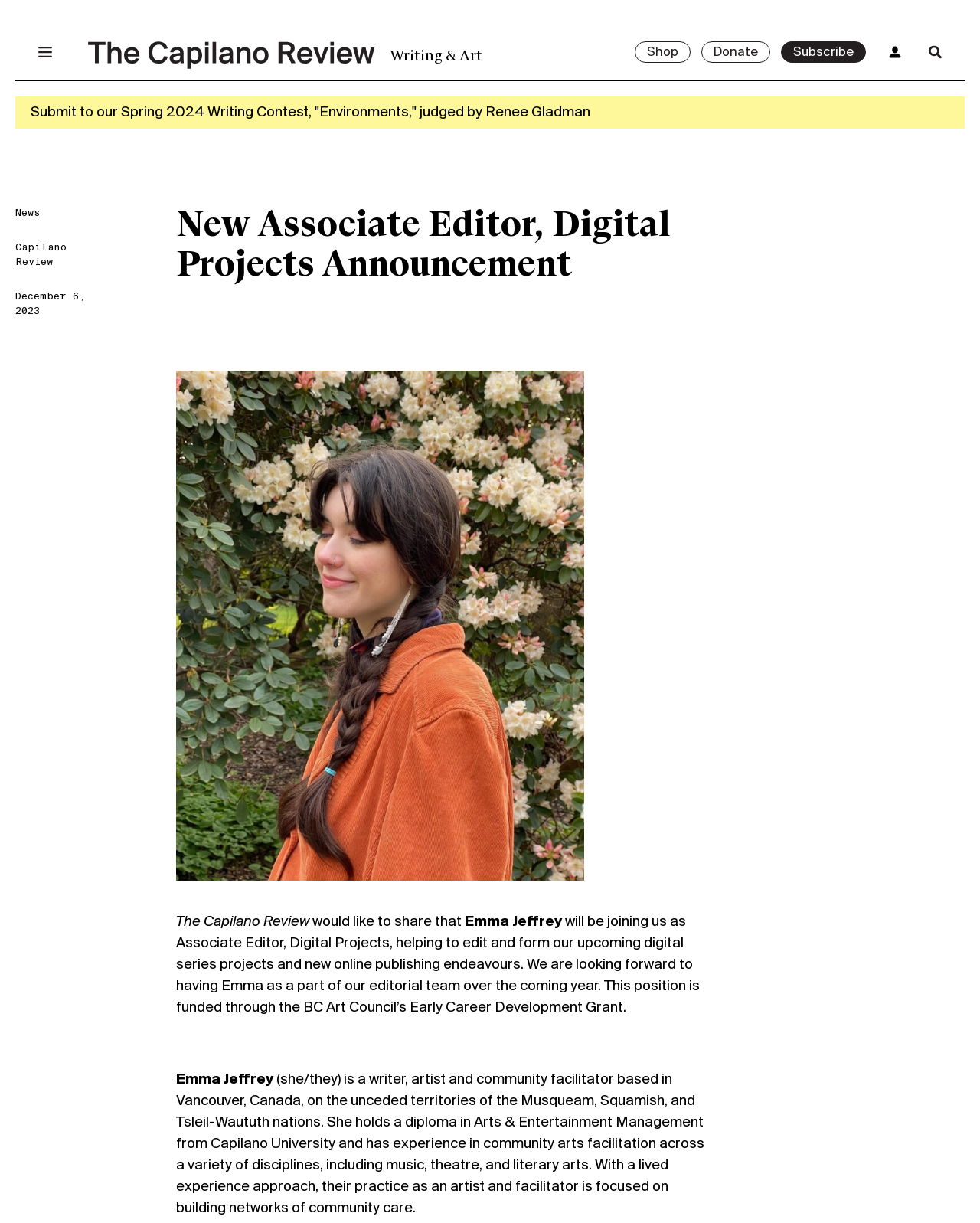Please give a short response to the question using one word or a phrase:
How many links are there in the top navigation bar?

4